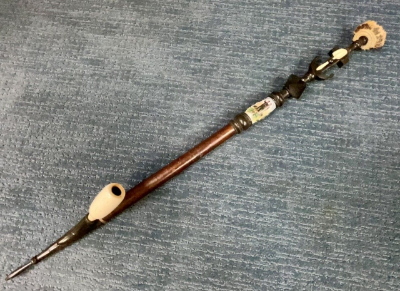Create an extensive caption that includes all significant details of the image.

This image features a pre-World War I Antique German Imperial Military Regimental Hand Painted Porcelain Pipe, a unique collector's item that reflects the craftsmanship of its era. The pipe includes a beautifully crafted wooden stem adorned with intricate details, including a horn top and ebony anchor, which enhances its historical significance. The porcelain connector above the wooden stem exhibits fine hand-painted designs, and the entire piece is characterized by its elegant and functional design. This particular model also includes a meerschaum pipe, which is known for its ability to enhance the smoking experience. With a length of 33 inches, this exquisite pipe showcases some light wear, indicating its age and the stories it may hold from the past. A label affixed to the pipe further adds to its provenance, making it an exceptional find for enthusiasts of military memorabilia or antique pipes.